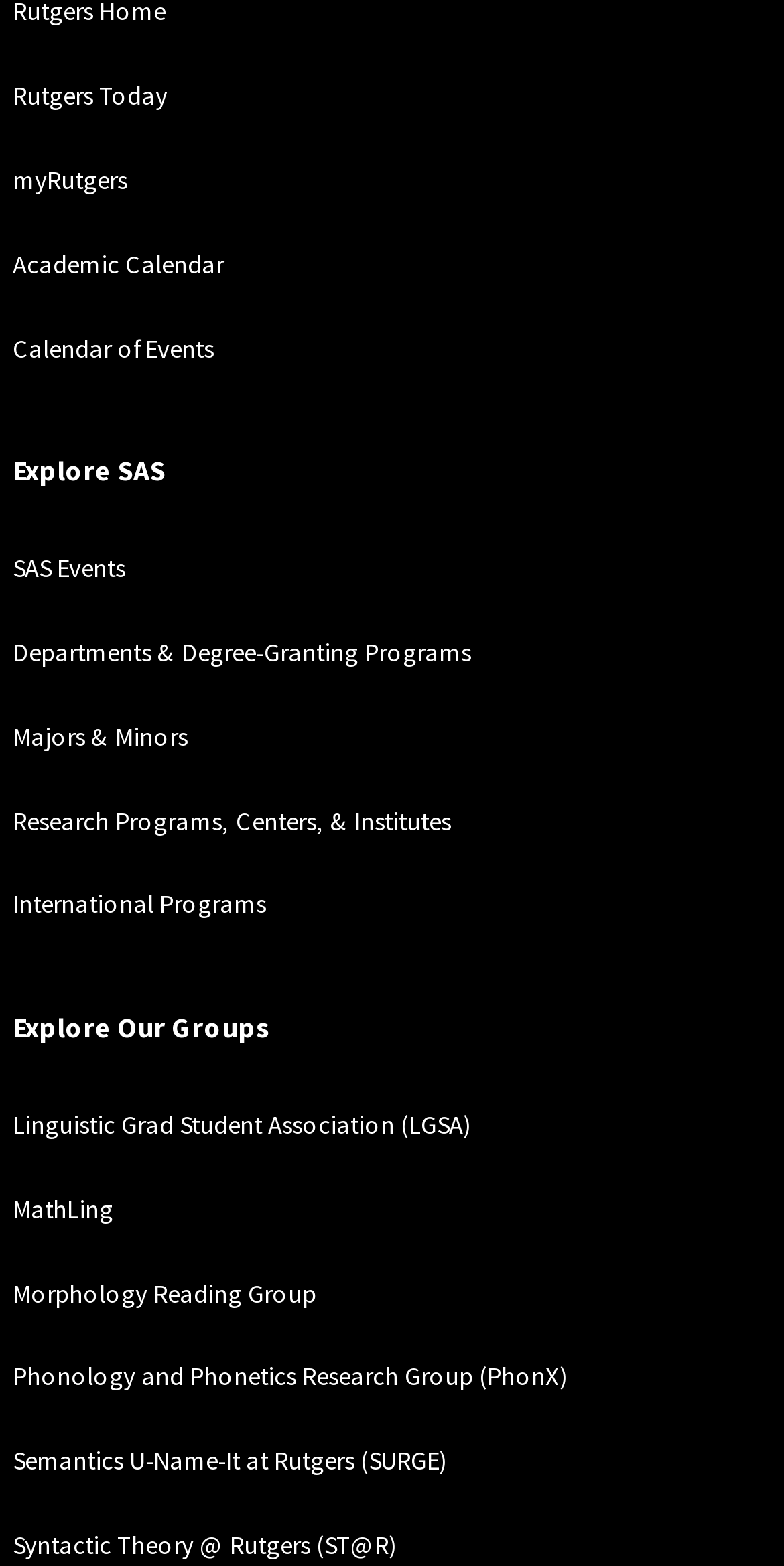Observe the image and answer the following question in detail: How many groups are listed under 'Explore Our Groups'?

Under the 'Explore Our Groups' heading, there are 5 groups listed: 'Linguistic Grad Student Association (LGSA)', 'MathLing', 'Morphology Reading Group', 'Phonology and Phonetics Research Group (PhonX)', and 'Semantics U-Name-It at Rutgers (SURGE)'. These groups are located below the 'Explore Our Groups' heading with bounding boxes ranging from [0.016, 0.707, 0.601, 0.728] to [0.016, 0.922, 0.57, 0.942].